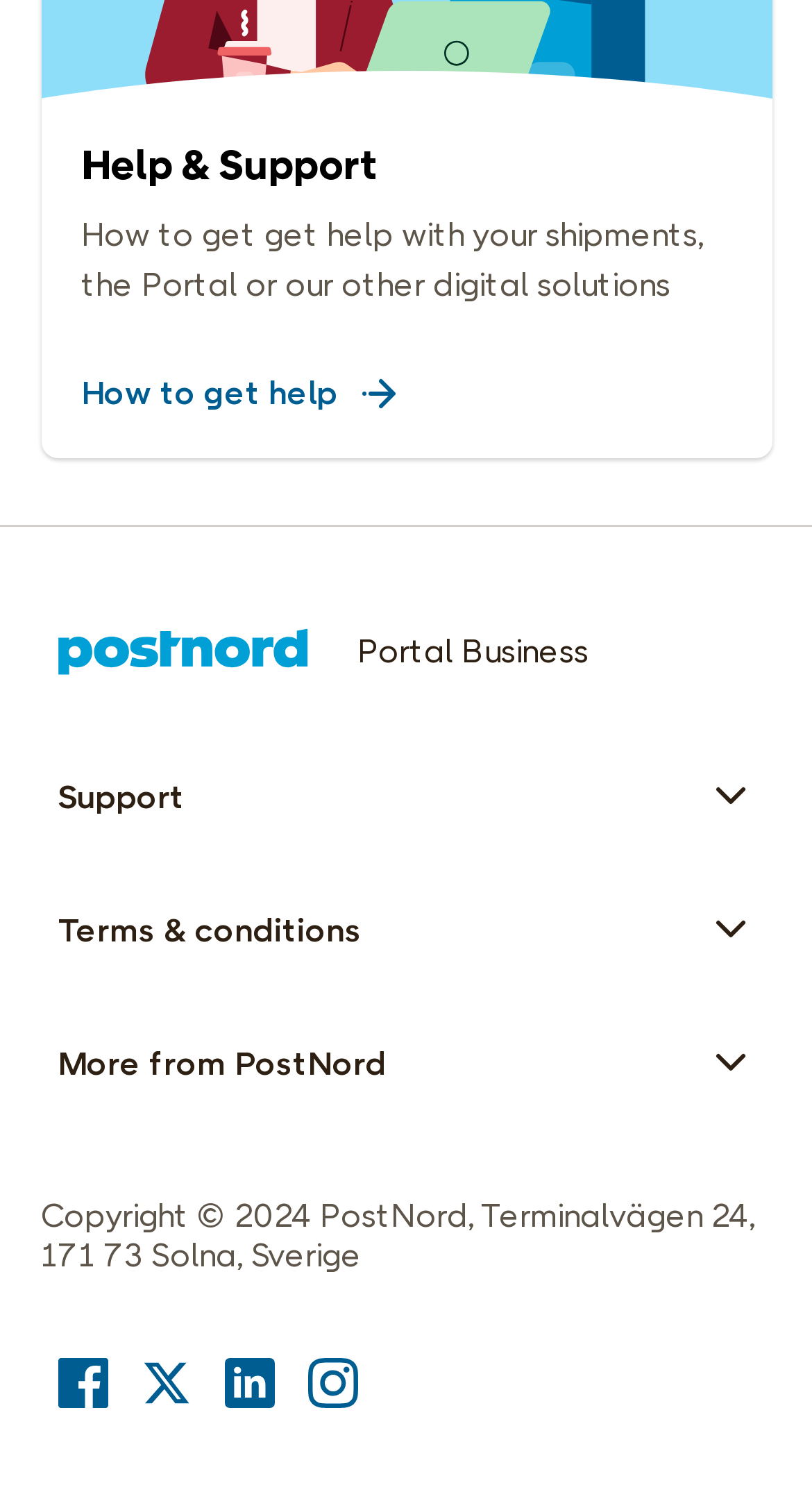Respond concisely with one word or phrase to the following query:
What are the details sections about?

Support, Terms & conditions, More from PostNord